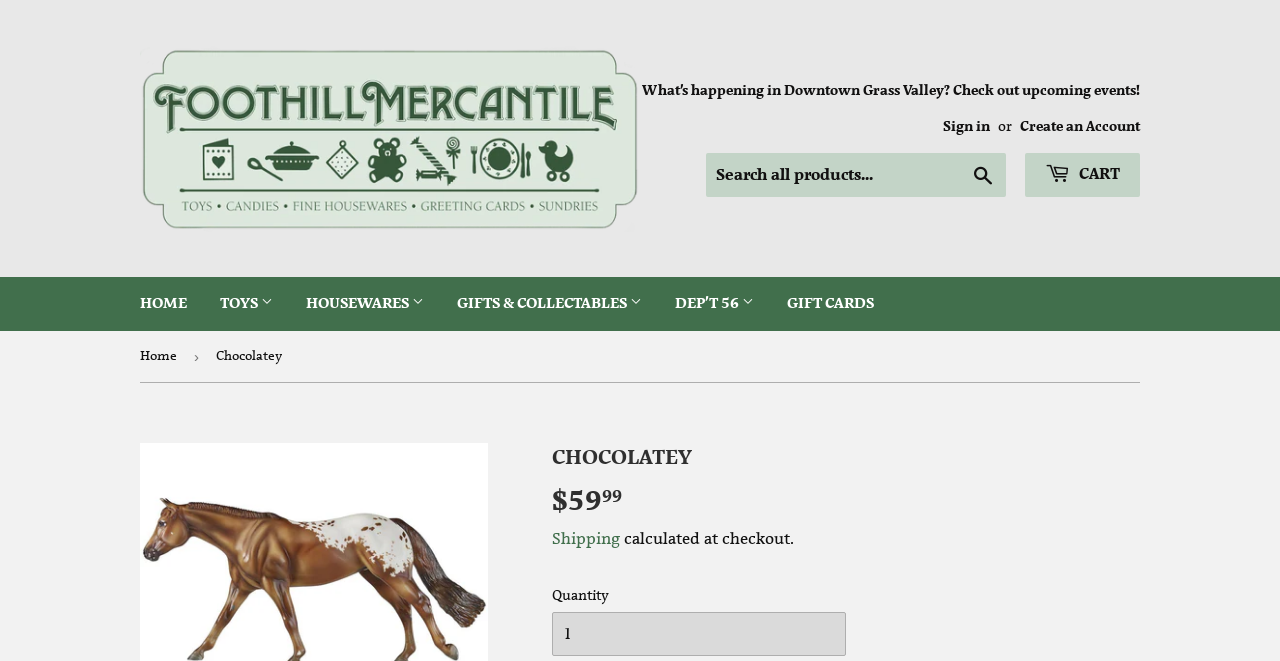How many menu categories are there?
Examine the image and provide an in-depth answer to the question.

I found the answer by counting the number of menu parent elements, which are 'TOYS', 'HOUSEWARES', 'GIFTS & COLLECTABLES', 'DEP'T 56', and 'GIFT CARDS'.